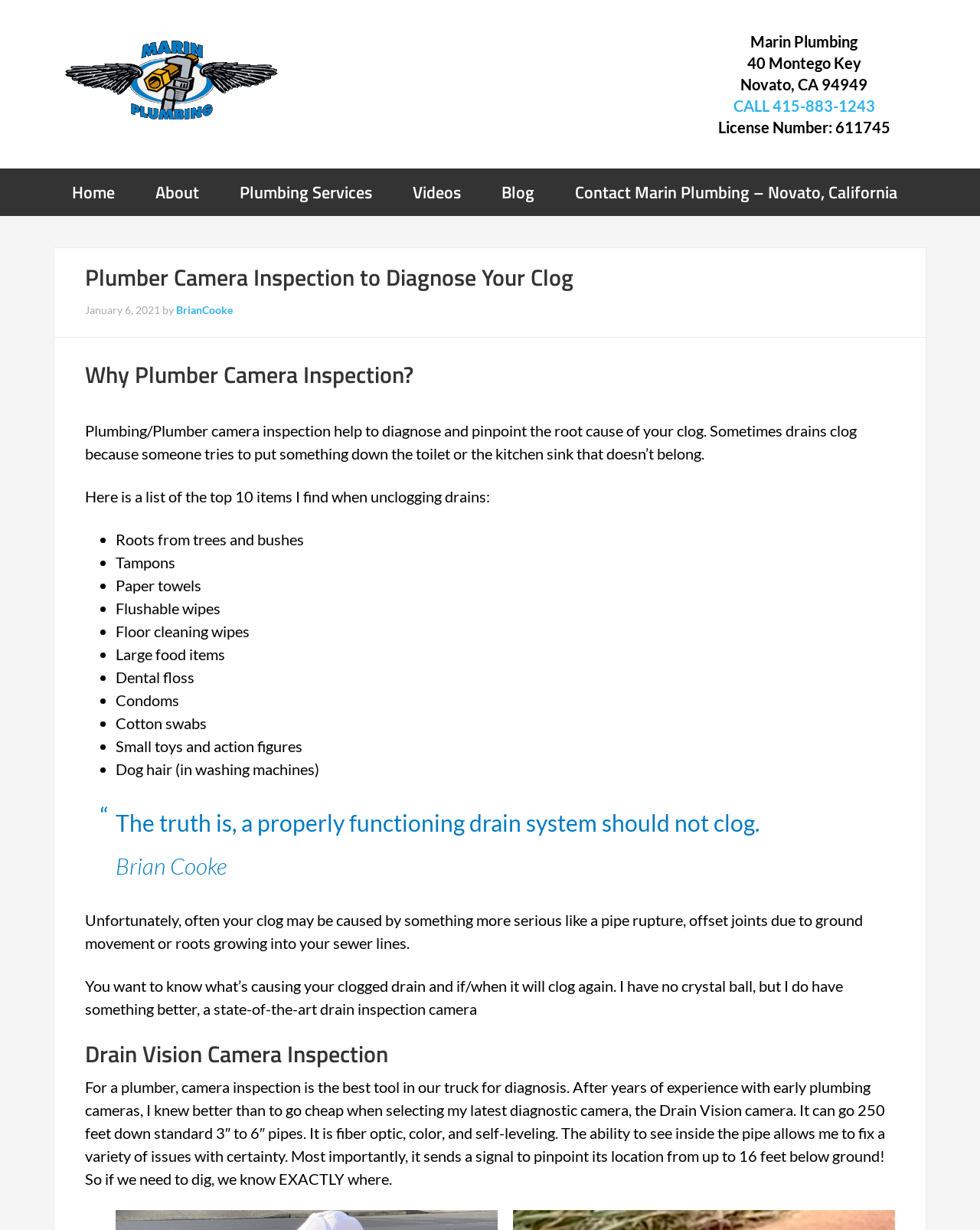Identify the bounding box coordinates of the part that should be clicked to carry out this instruction: "Contact Marin Plumbing".

[0.568, 0.137, 0.934, 0.176]